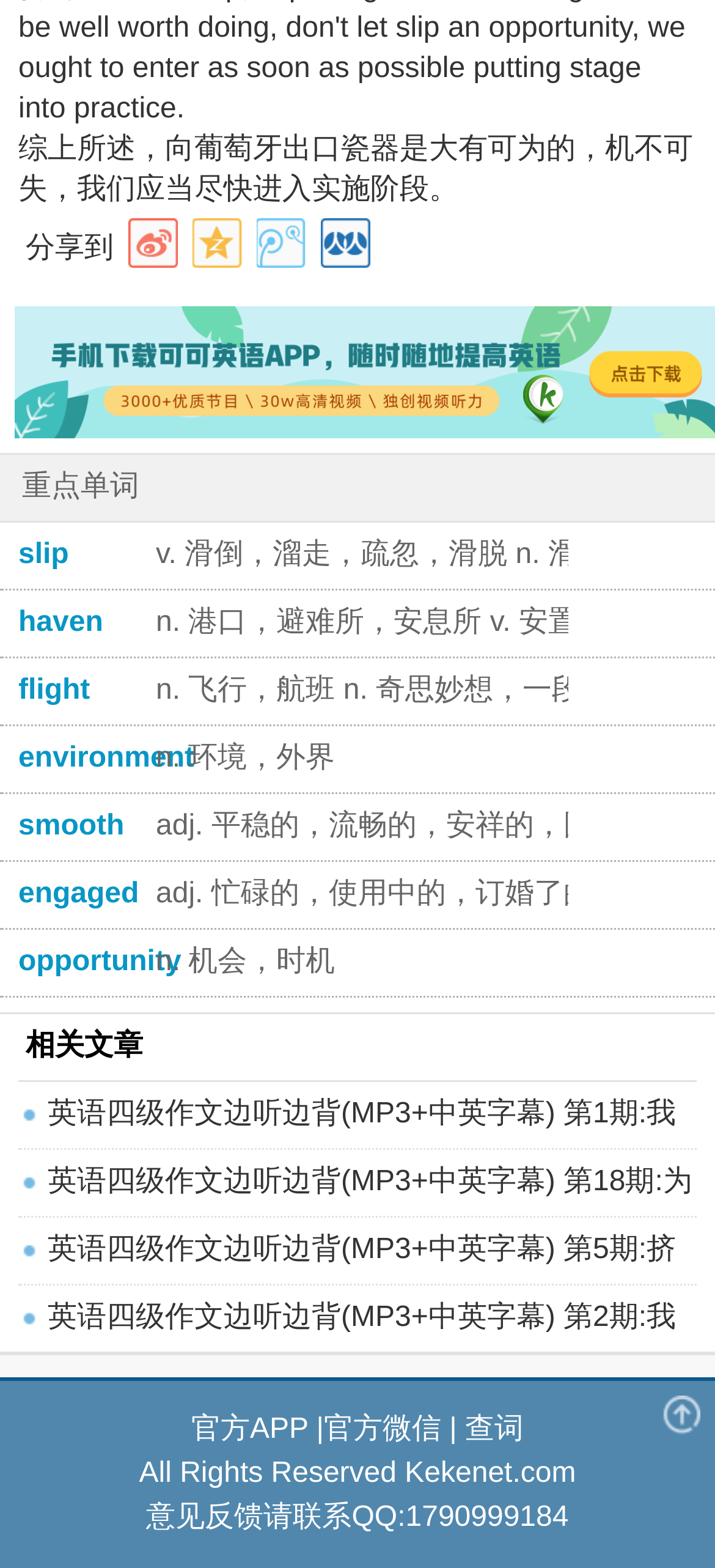Please look at the image and answer the question with a detailed explanation: What is the copyright information presented at the bottom of the webpage?

The copyright information presented at the bottom of the webpage is 'All Rights Reserved Kekenet.com', which suggests that the website's content is owned and protected by Kekenet.com.